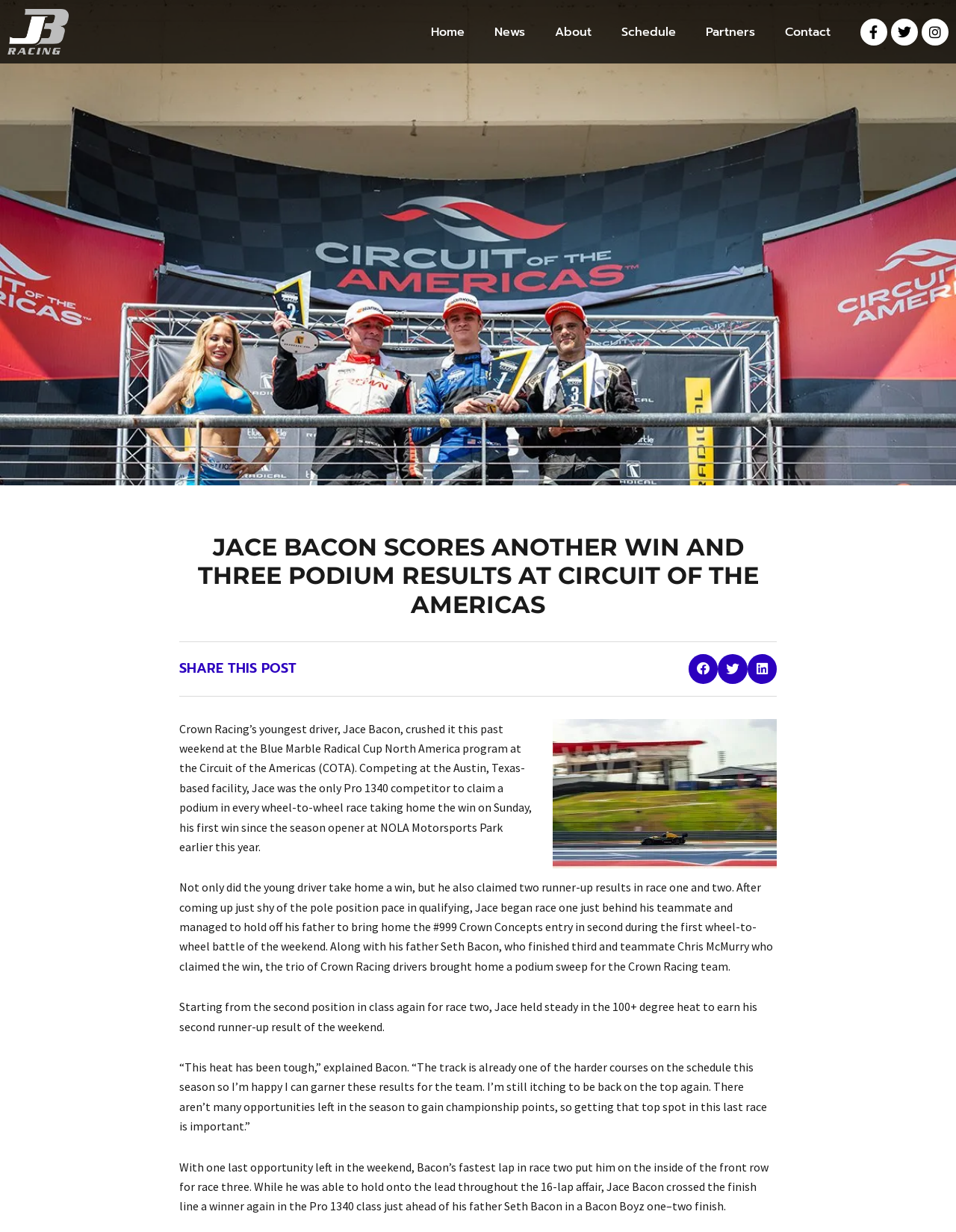Craft a detailed narrative of the webpage's structure and content.

The webpage is about Jace Bacon, a racing driver, and his recent win and podium results at the Circuit of the Americas. At the top of the page, there are several links, including "Home", "News", "About", "Schedule", "Partners", and "Contact", which are positioned horizontally across the page. Below these links, there are three social media links, "Facebook", "Twitter", and "Instagram", located at the top right corner of the page.

The main content of the page is divided into two sections. The first section has a large heading that reads "JACE BACON SCORES ANOTHER WIN AND THREE PODIUM RESULTS AT CIRCUIT OF THE AMERICAS". Below this heading, there is a subheading "SHARE THIS POST" and three buttons to share the post on Facebook, Twitter, and LinkedIn.

The second section is a news article that describes Jace Bacon's performance at the Circuit of the Americas. The article is divided into four paragraphs, each describing a different aspect of Jace's racing experience. The paragraphs are positioned vertically, one below the other, and take up most of the page. The text is written in a formal tone and provides details about Jace's wins, podium results, and quotes from the driver himself.